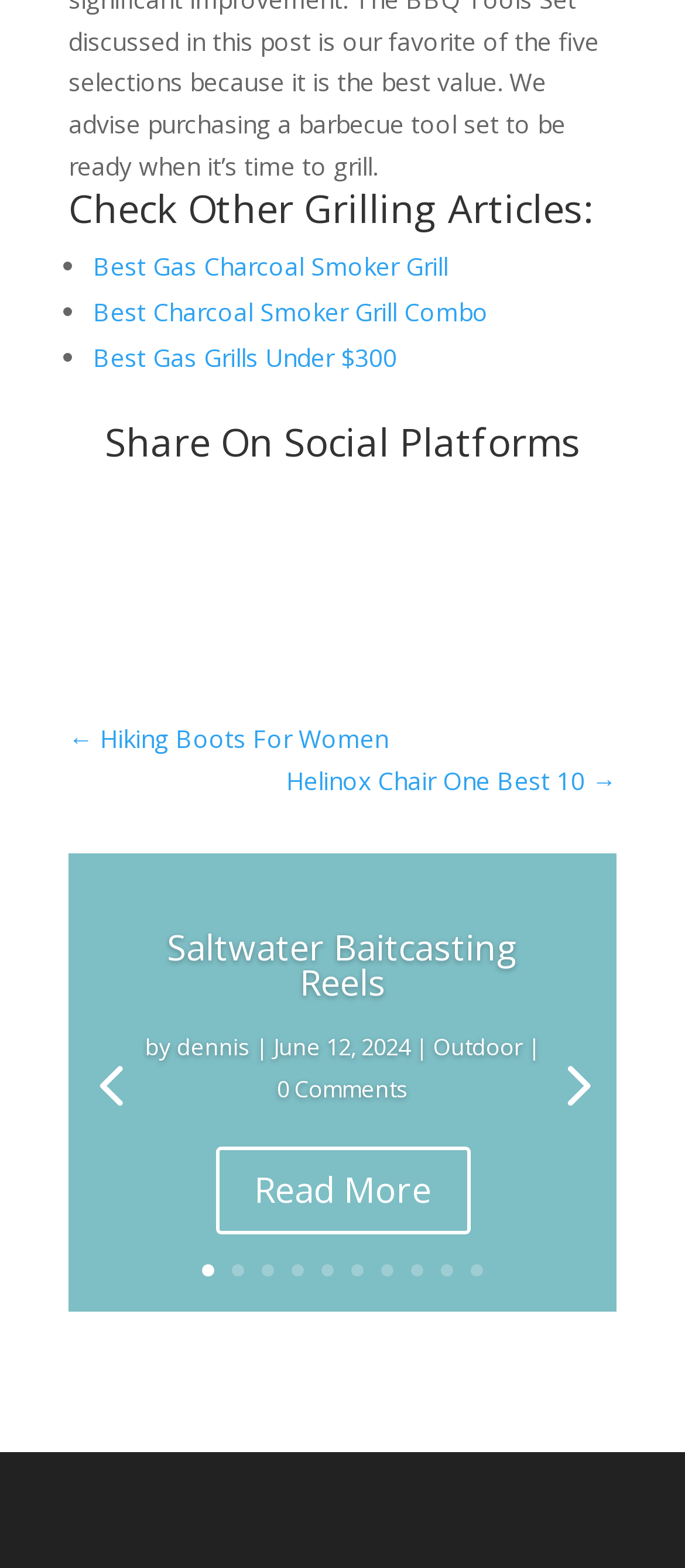How many social media platforms are listed?
Craft a detailed and extensive response to the question.

I counted the number of links under the heading 'Share On Social Platforms', which are Facebook, Instagram, LinkedIn, Pinterest, TikTok, Twitter, and YouTube, totaling 7 social media platforms.